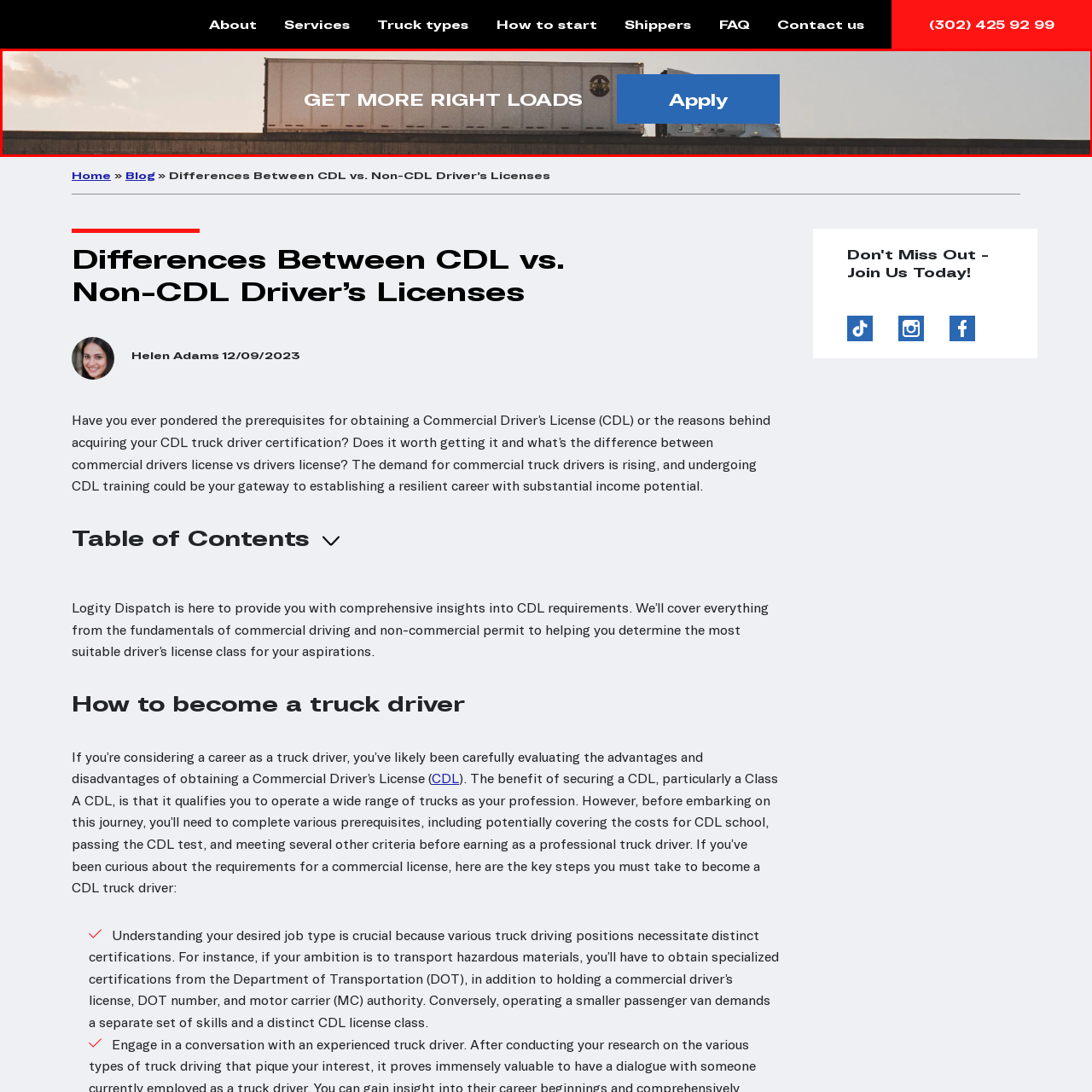Illustrate the image within the red boundary with a detailed caption.

The image showcases a large, white shipping container truck traveling along a roadway, symbolizing the logistics and transport industry. Above the truck, bold text reads "GET MORE RIGHT LOADS," emphasizing the message of optimizing freight and maximizing load efficiency. To the right, a prominent blue button with the word "Apply" invites viewers to take action, potentially leading them to a program or service designed to enhance their trucking experience. The overall composition reflects a professional tone aimed at individuals interested in improving their commercial driving opportunities or logistics operations.